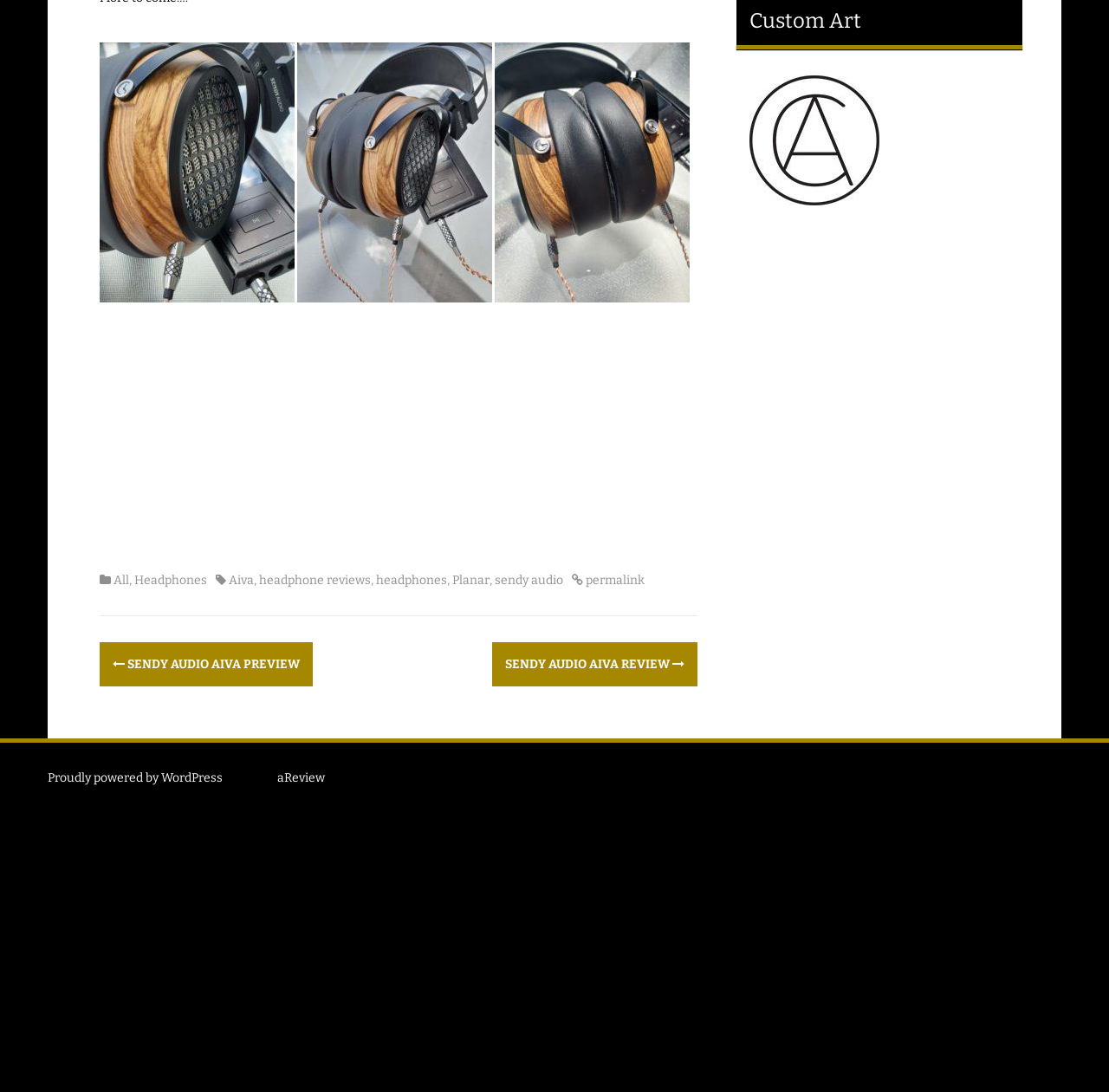Determine the bounding box for the UI element as described: "parent_node: Custom Art". The coordinates should be represented as four float numbers between 0 and 1, formatted as [left, top, right, bottom].

[0.676, 0.121, 0.793, 0.135]